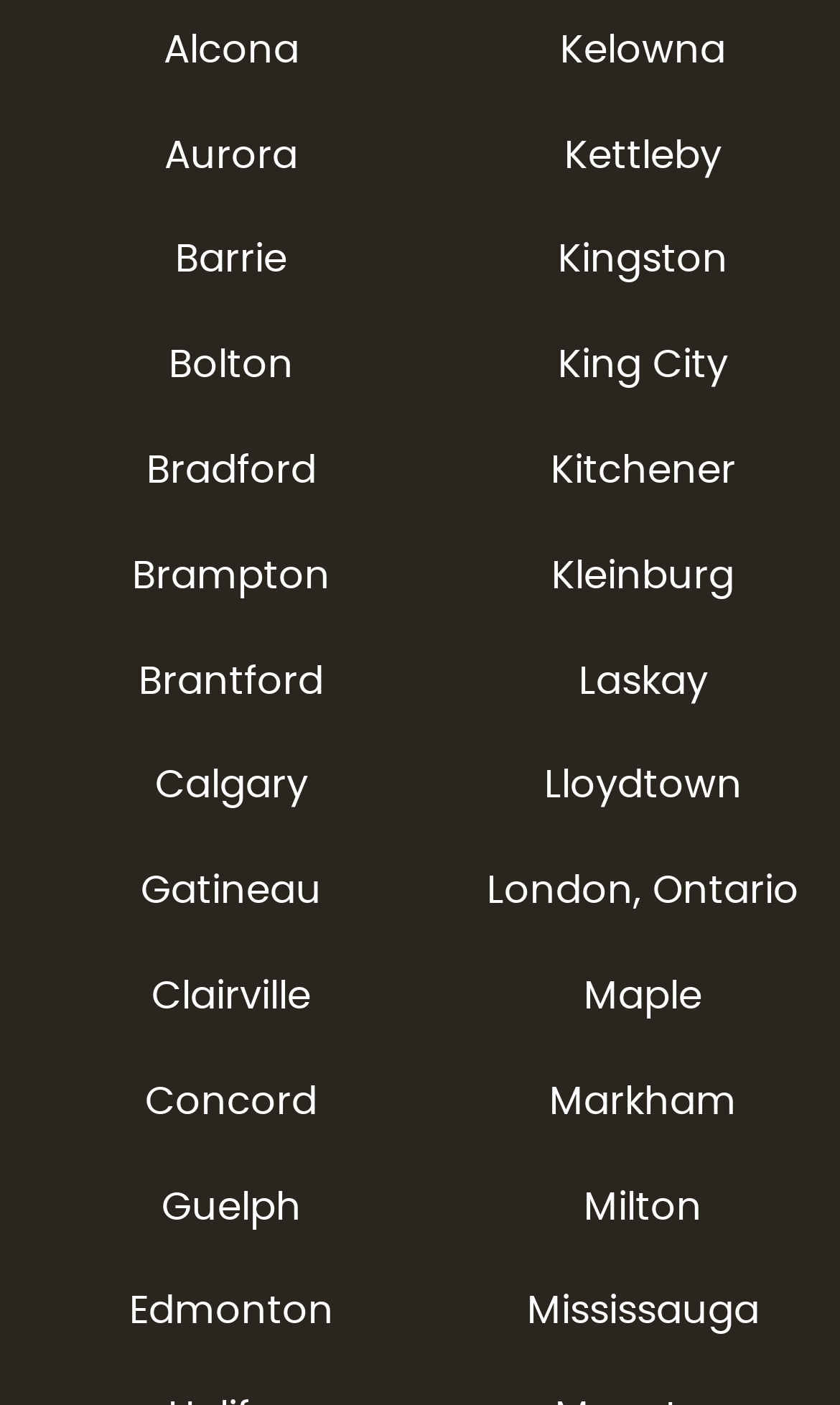Use the details in the image to answer the question thoroughly: 
Are there multiple links for the same city?

I noticed that there are two links with the text '“Order Weed Online in Milton”', which suggests that there are multiple links for the same city.